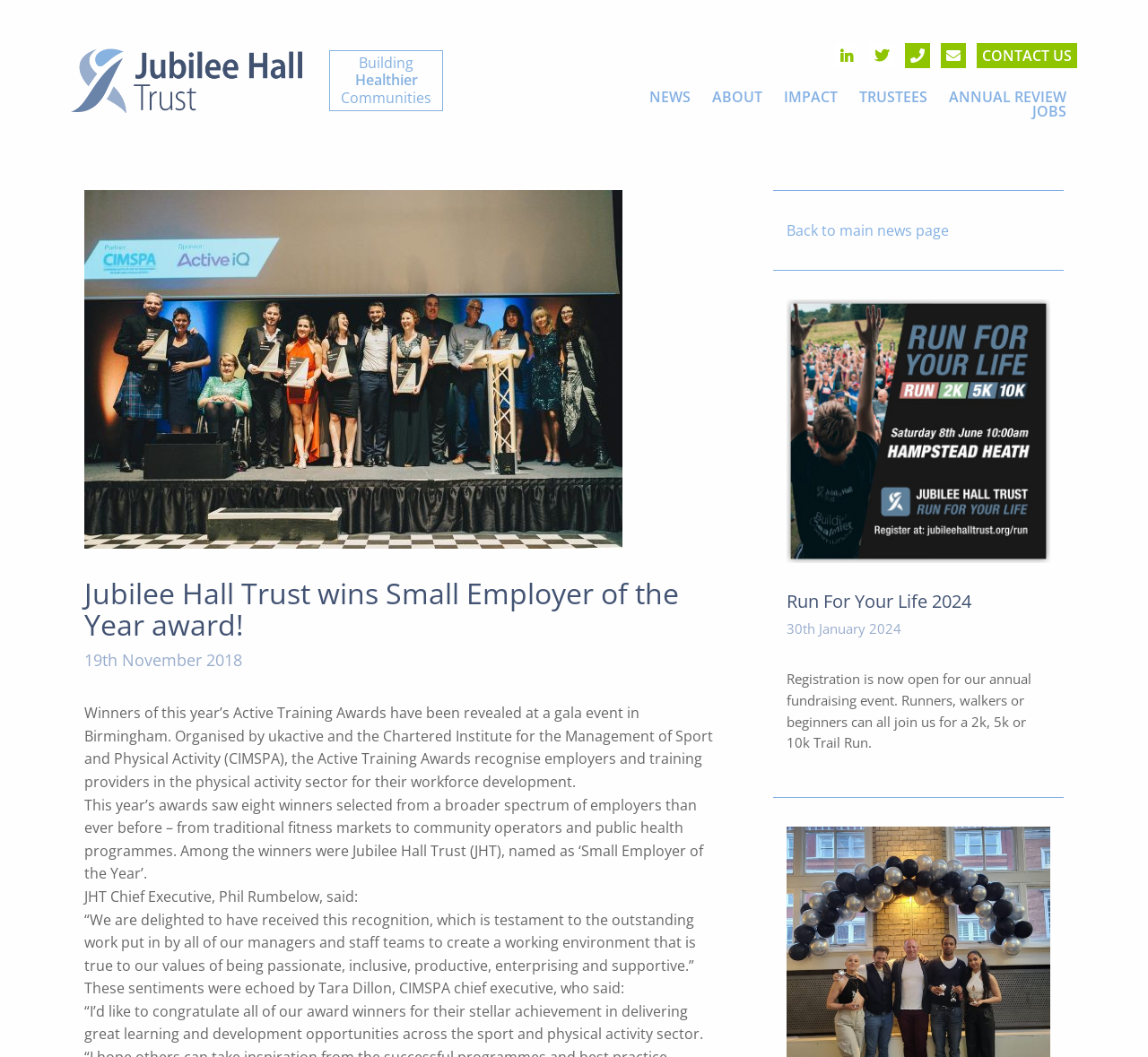Find and extract the text of the primary heading on the webpage.

Jubilee Hall Trust wins Small Employer of the Year award!